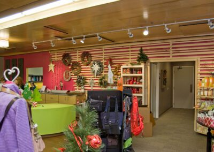Analyze the image and answer the question with as much detail as possible: 
What is on display on the left side of the image?

According to the caption, on the left side of the image, there are items on display, including clothing and gift accessories, suggesting a diverse range of products available for customers.